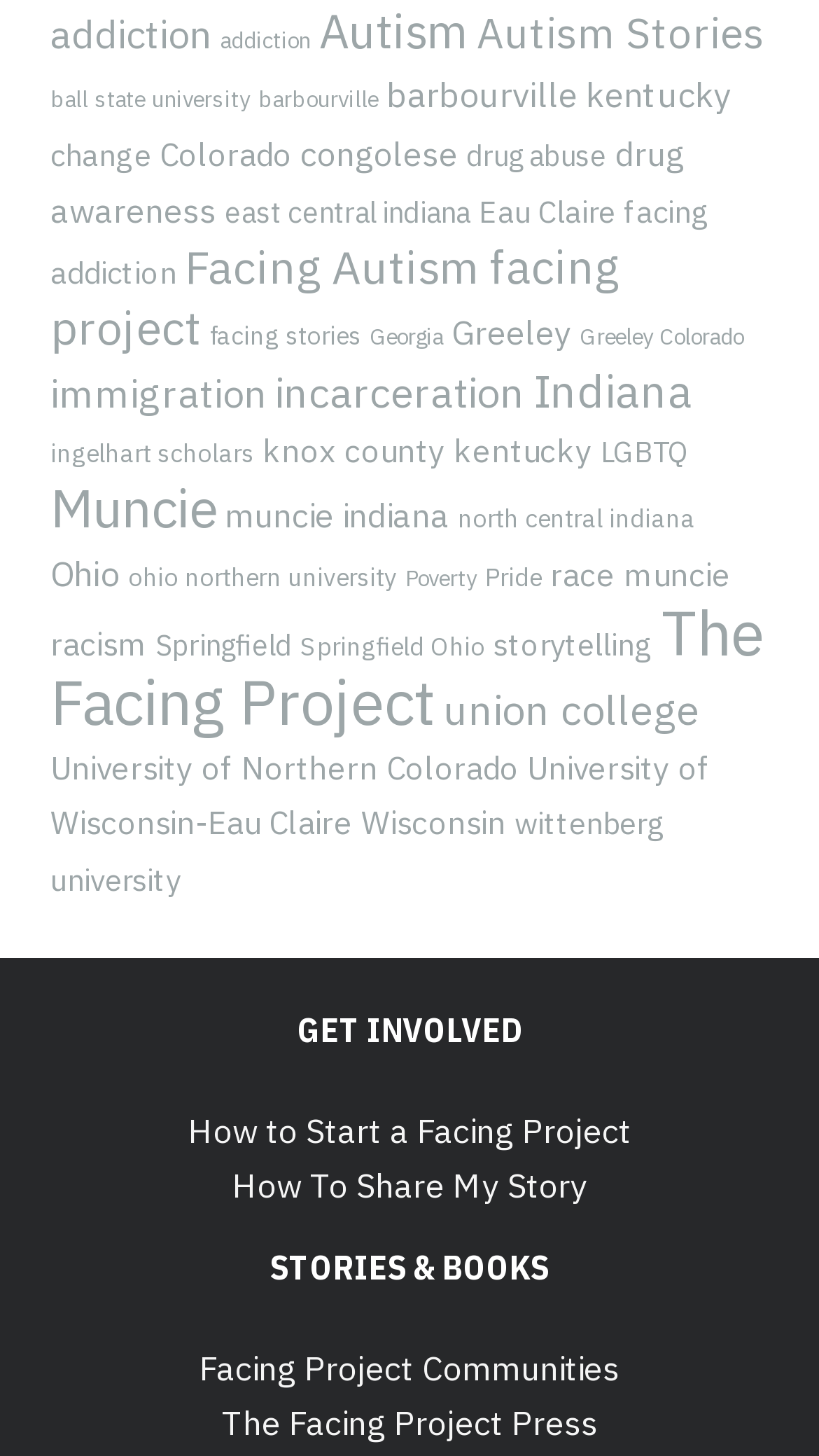How many headings are there on this webpage?
Examine the screenshot and reply with a single word or phrase.

3